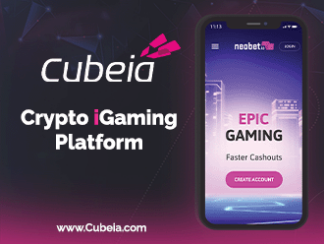What is the purpose of the URL at the bottom?
Provide an in-depth and detailed explanation in response to the question.

The URL 'www.Cubeia.com' is displayed at the bottom of the graphic, inviting viewers to visit the website for more information about Cubeia's gaming services, suggesting that the graphic is a promotional material intended to drive traffic to the website.